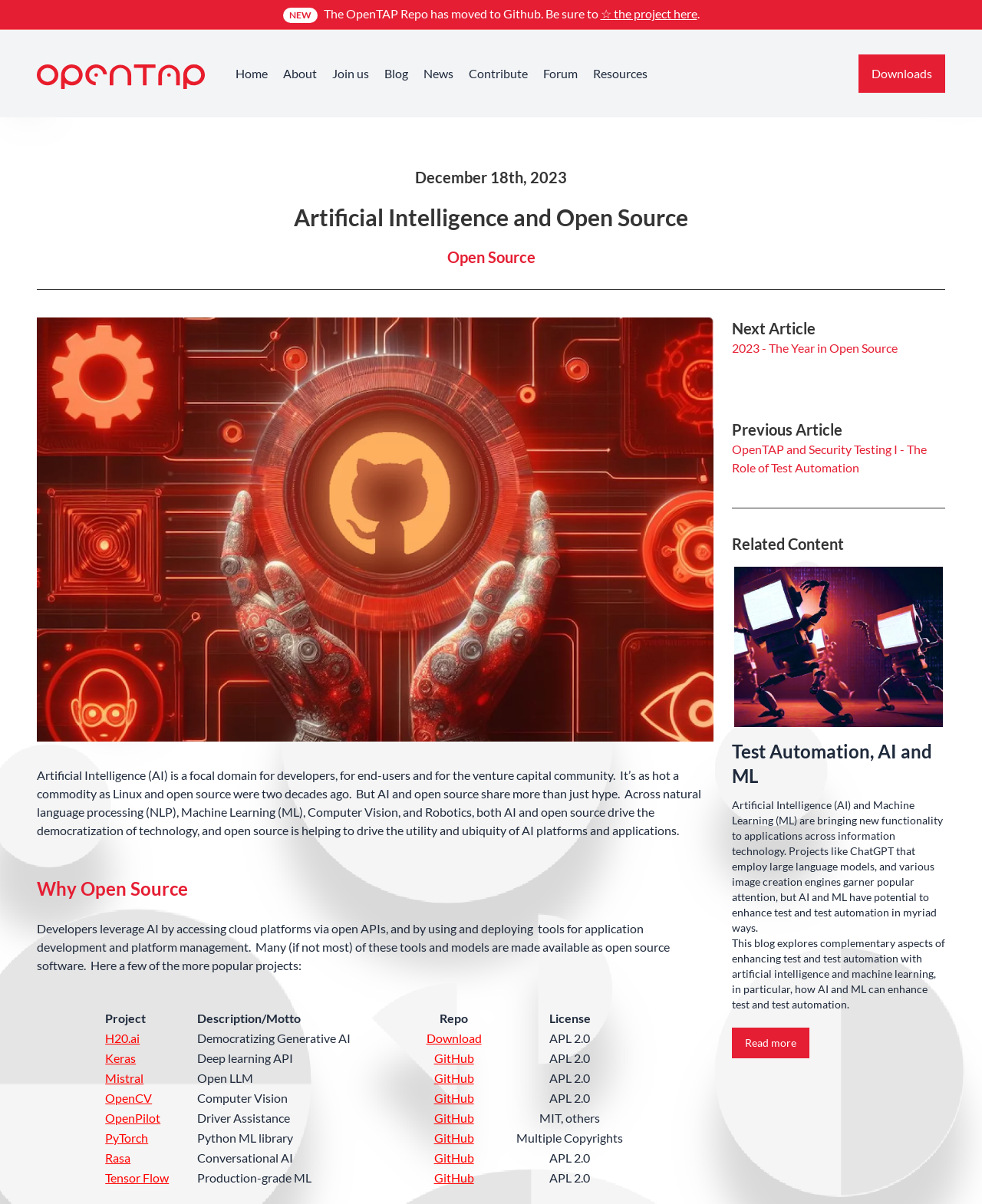Extract the bounding box coordinates for the HTML element that matches this description: "Test Automation, AI and ML". The coordinates should be four float numbers between 0 and 1, i.e., [left, top, right, bottom].

[0.745, 0.614, 0.949, 0.653]